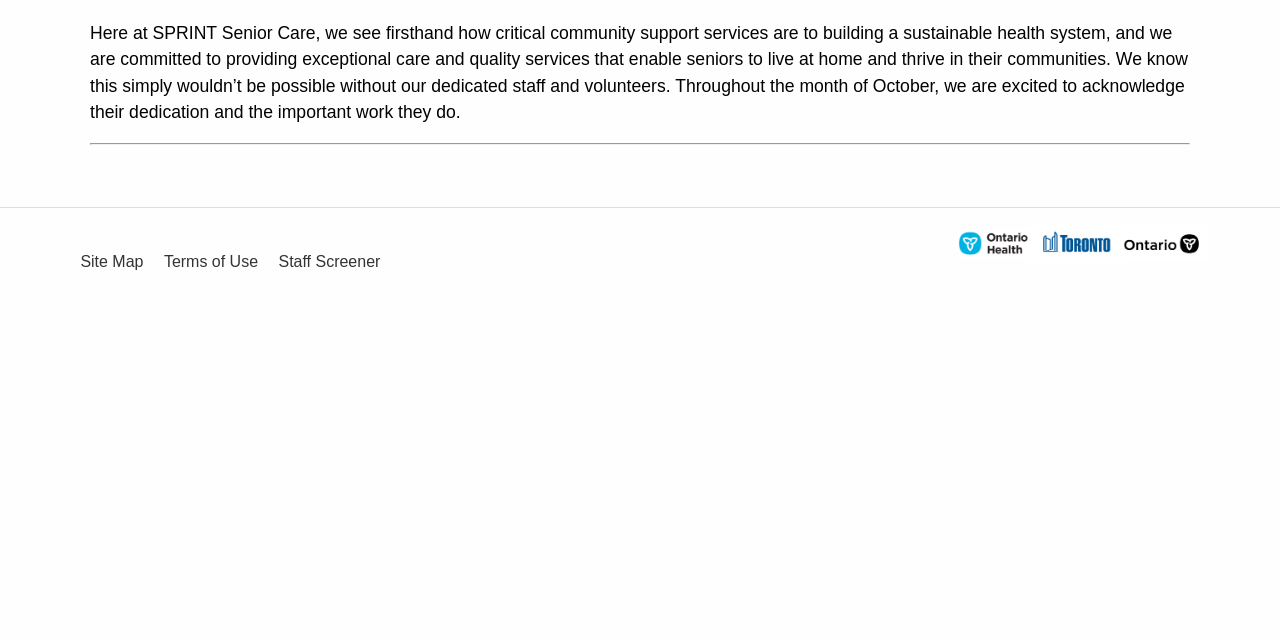Using floating point numbers between 0 and 1, provide the bounding box coordinates in the format (top-left x, top-left y, bottom-right x, bottom-right y). Locate the UI element described here: Staff Screener

[0.211, 0.359, 0.303, 0.459]